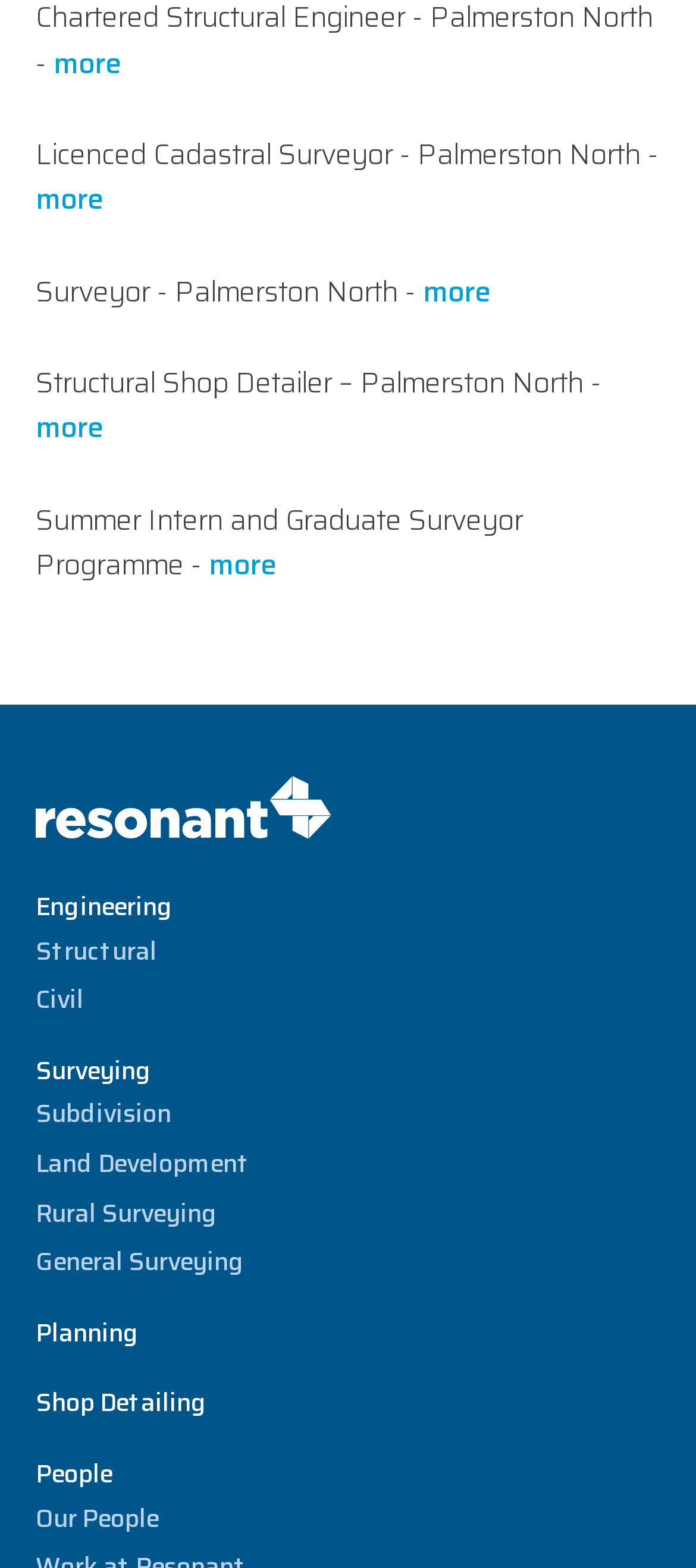Can you pinpoint the bounding box coordinates for the clickable element required for this instruction: "Click on 'Shop Detailing' to view more information"? The coordinates should be four float numbers between 0 and 1, i.e., [left, top, right, bottom].

[0.051, 0.882, 0.297, 0.907]